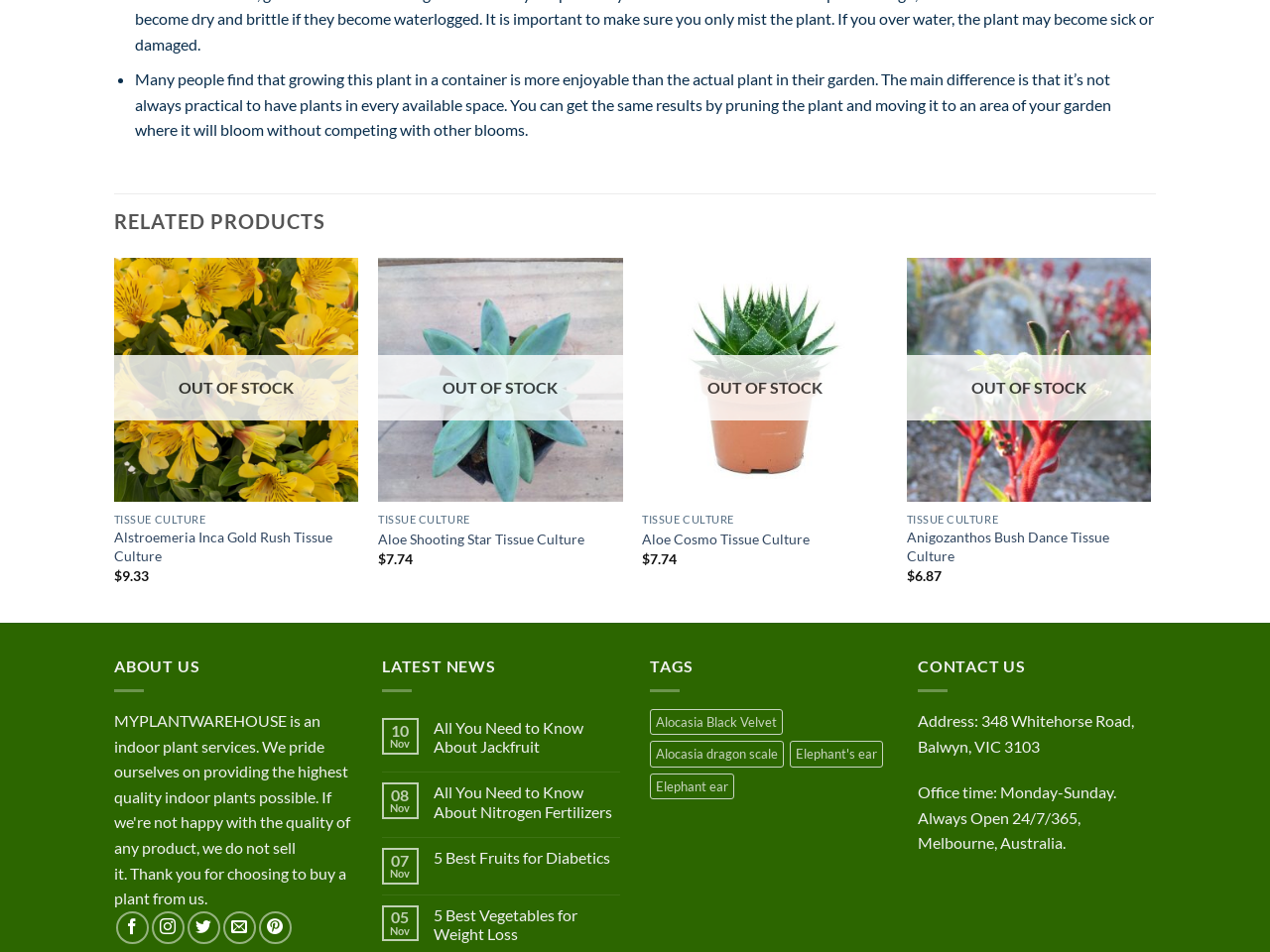What is the category of products listed?
Answer the question in a detailed and comprehensive manner.

Based on the webpage, I can see a list of products with names like Alstroemeria Inca Gold Rush, Aloe Shooting Star, and Aloe Cosmo, which are all types of plants. Therefore, the category of products listed is plants.